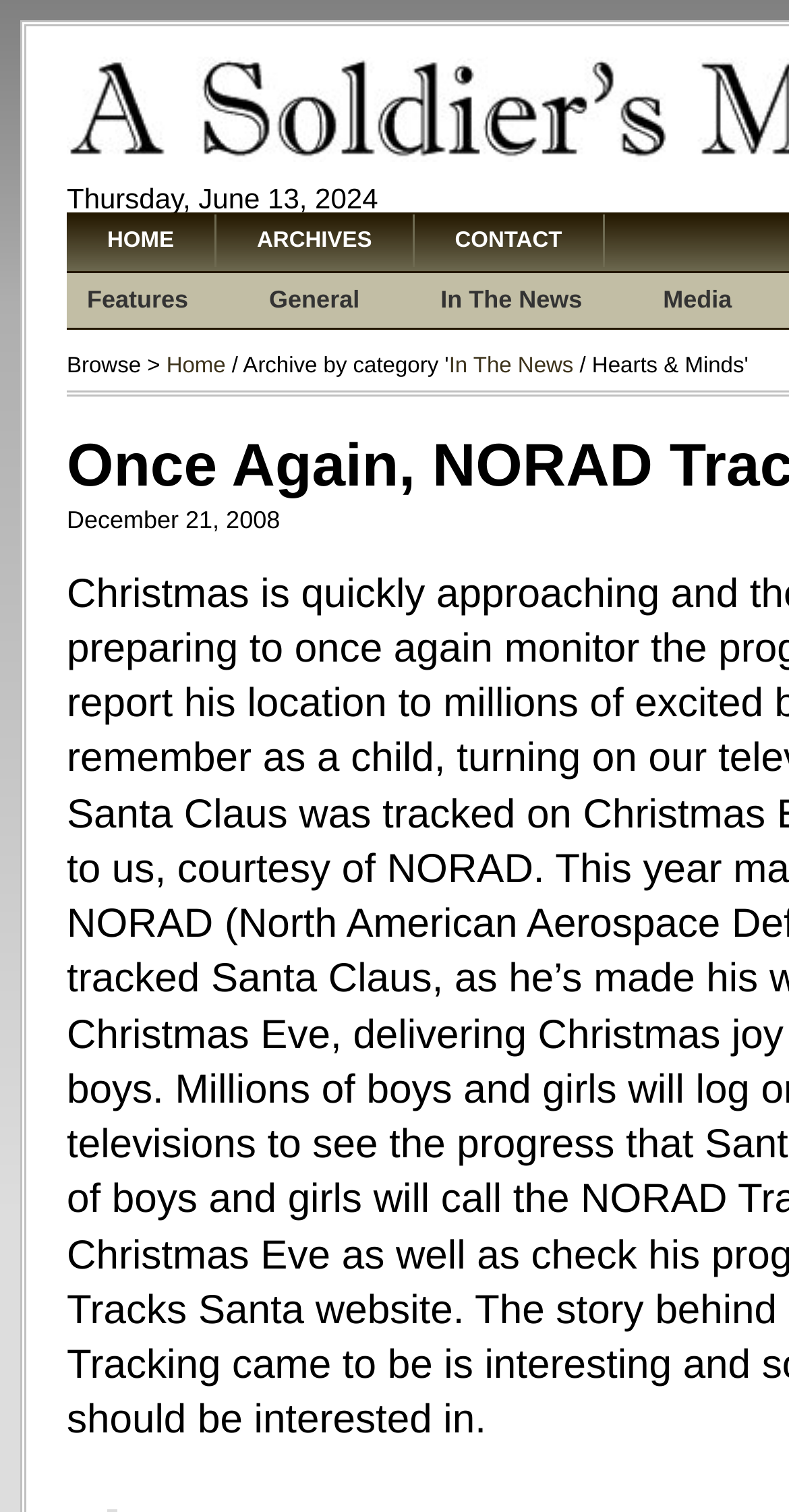Locate the bounding box coordinates of the element that should be clicked to execute the following instruction: "view archives".

[0.274, 0.142, 0.525, 0.177]